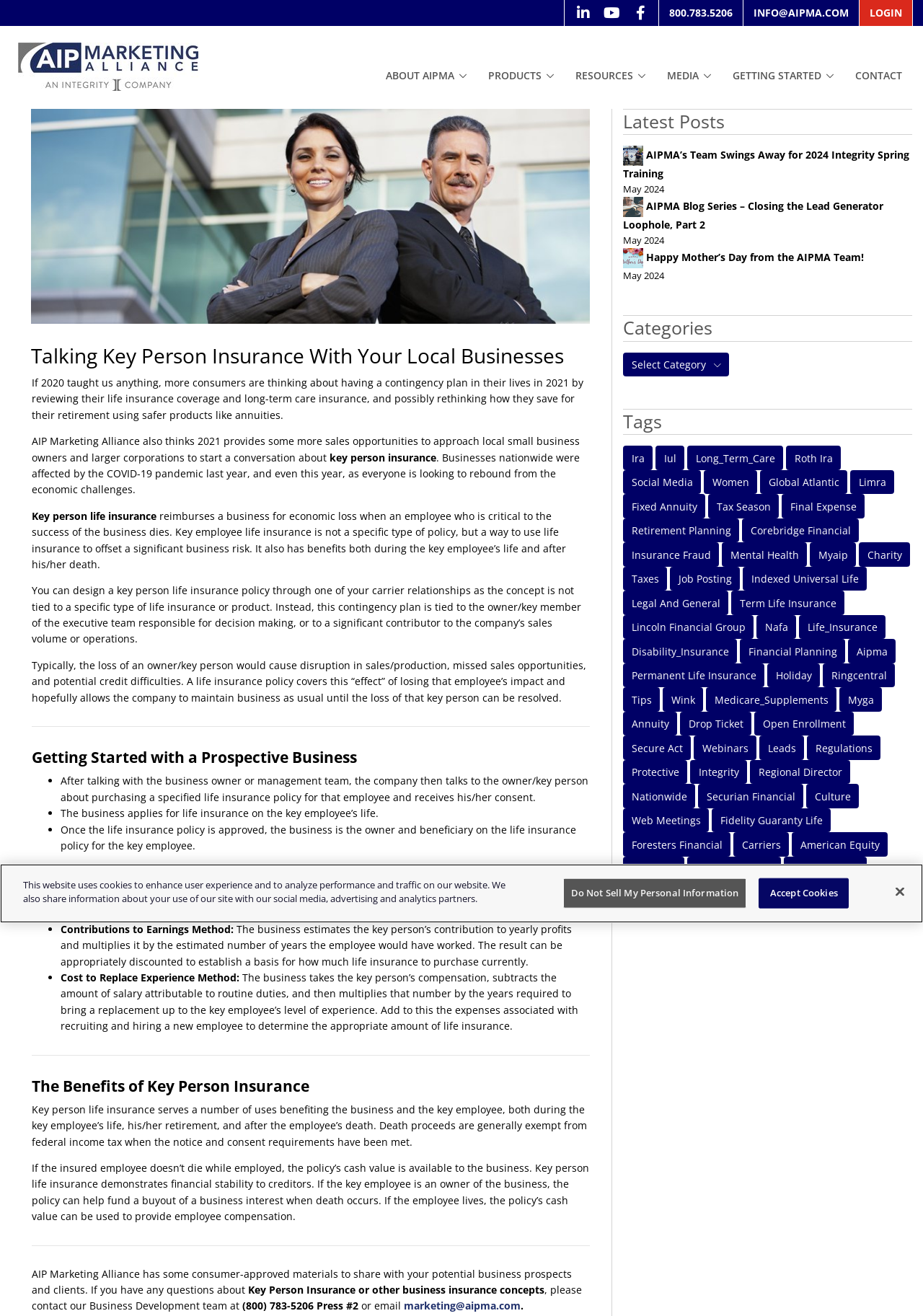Find the bounding box coordinates for the area you need to click to carry out the instruction: "Contact the Business Development team". The coordinates should be four float numbers between 0 and 1, indicated as [left, top, right, bottom].

[0.438, 0.987, 0.564, 0.997]